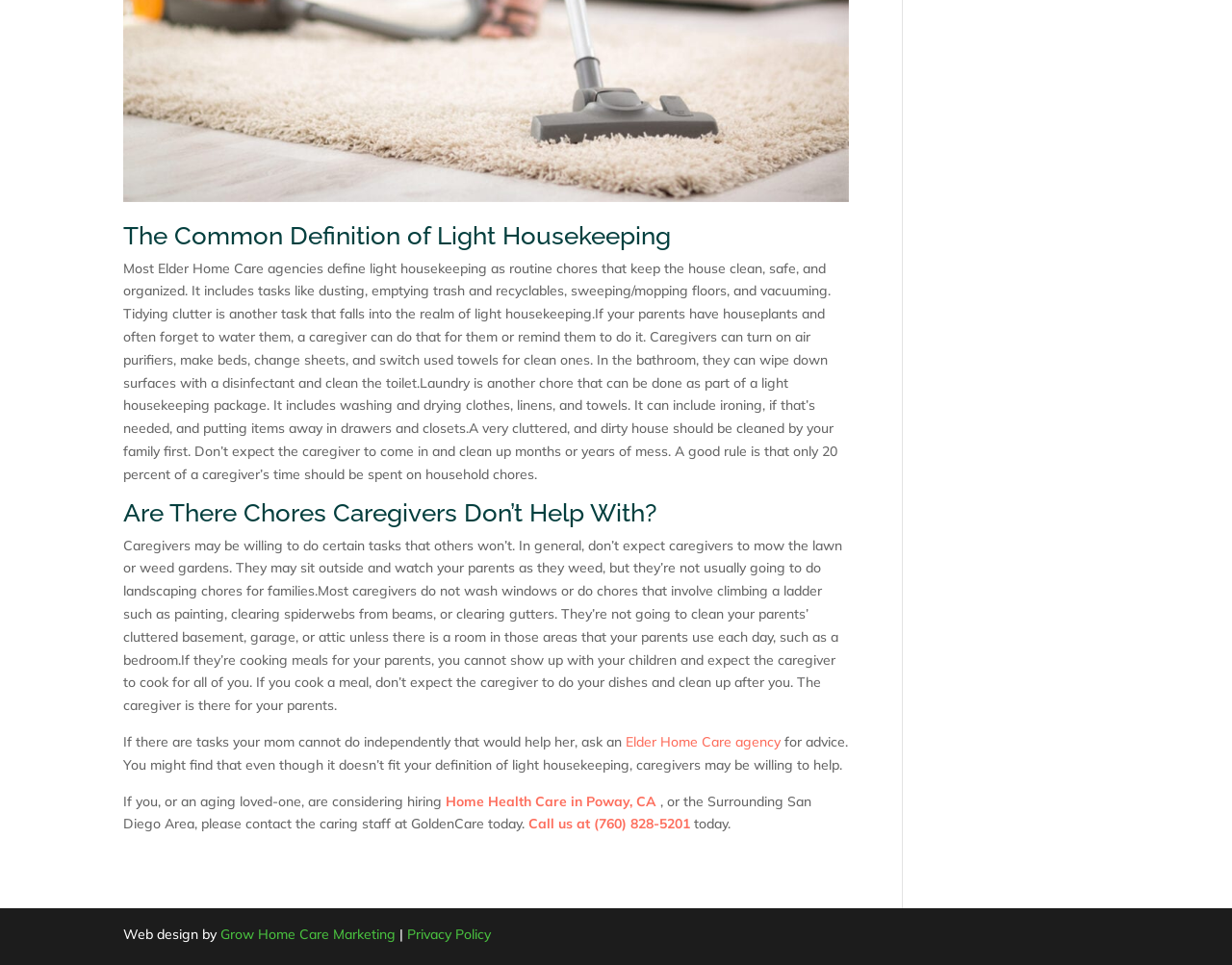Provide the bounding box coordinates of the HTML element described by the text: "Call us at (760) 828-5201". The coordinates should be in the format [left, top, right, bottom] with values between 0 and 1.

[0.429, 0.845, 0.56, 0.863]